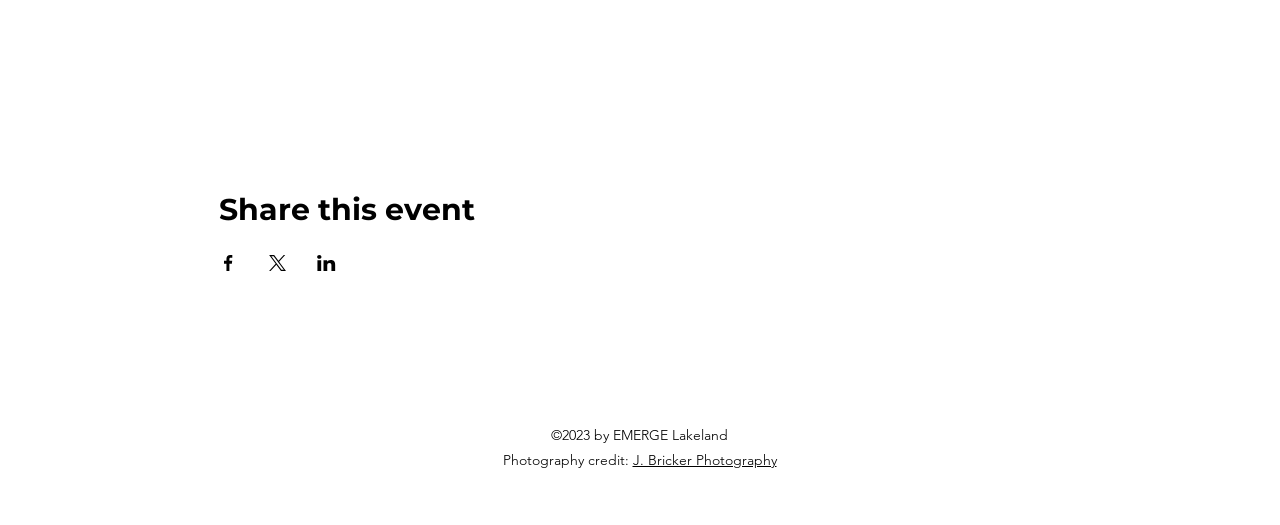Provide a brief response in the form of a single word or phrase:
What is the name of the photography credit?

J. Bricker Photography